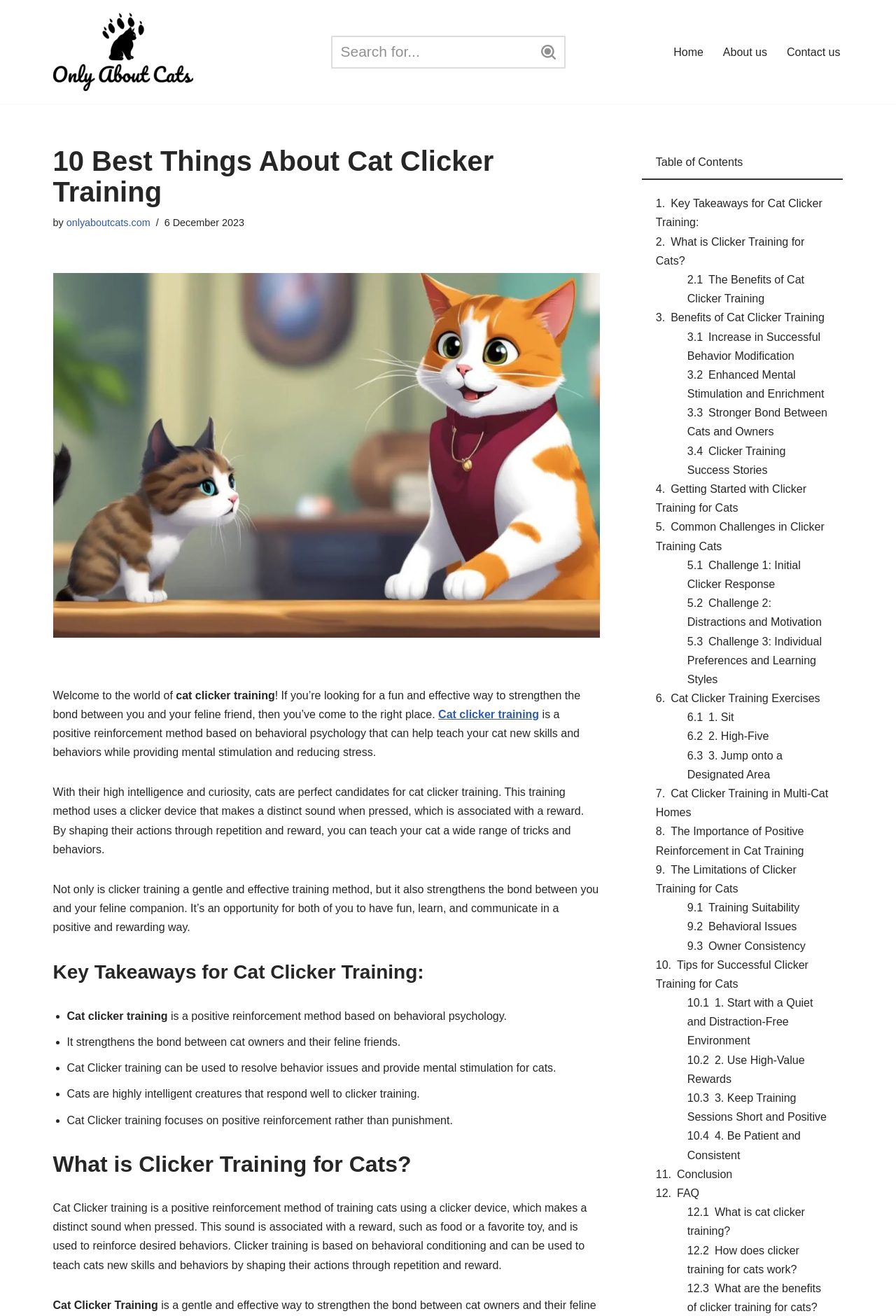What is the title or heading displayed on the webpage?

10 Best Things About Cat Clicker Training